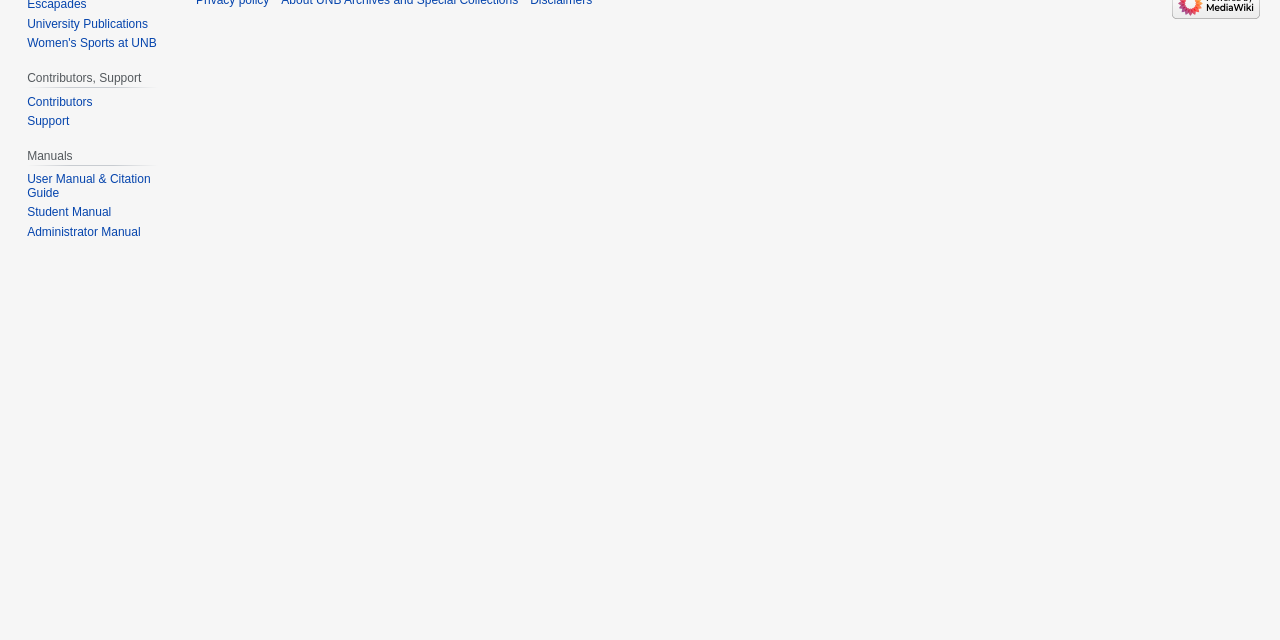Provide the bounding box coordinates in the format (top-left x, top-left y, bottom-right x, bottom-right y). All values are floating point numbers between 0 and 1. Determine the bounding box coordinate of the UI element described as: Contributors

[0.021, 0.148, 0.072, 0.17]